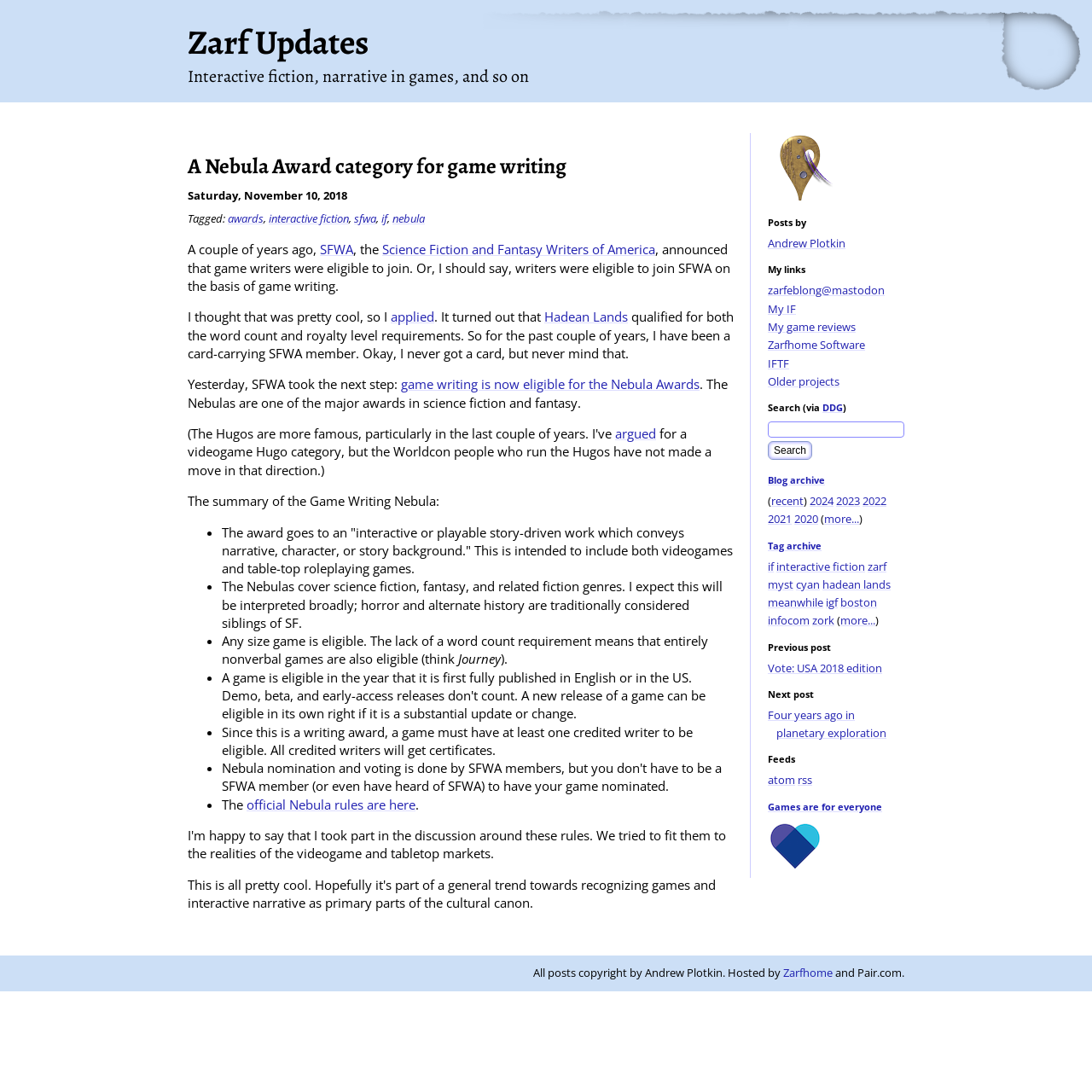Please specify the bounding box coordinates of the clickable region necessary for completing the following instruction: "Visit Andrew Plotkin's page". The coordinates must consist of four float numbers between 0 and 1, i.e., [left, top, right, bottom].

[0.703, 0.216, 0.774, 0.23]